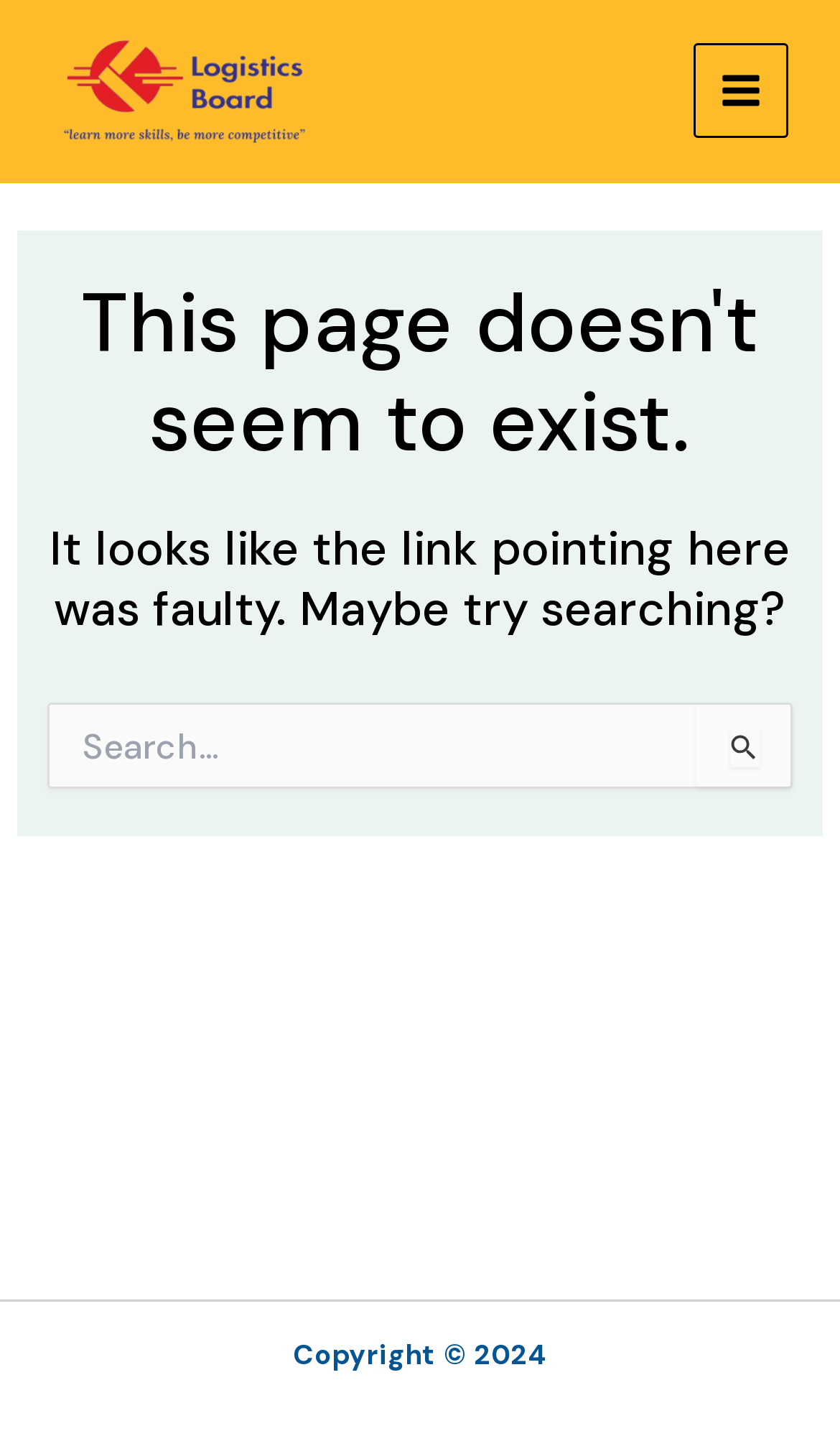What is the error message on the page?
Please give a detailed and elaborate explanation in response to the question.

The main heading on the page states 'This page doesn't seem to exist.', indicating that the user has encountered an error and the page they are trying to access does not exist.